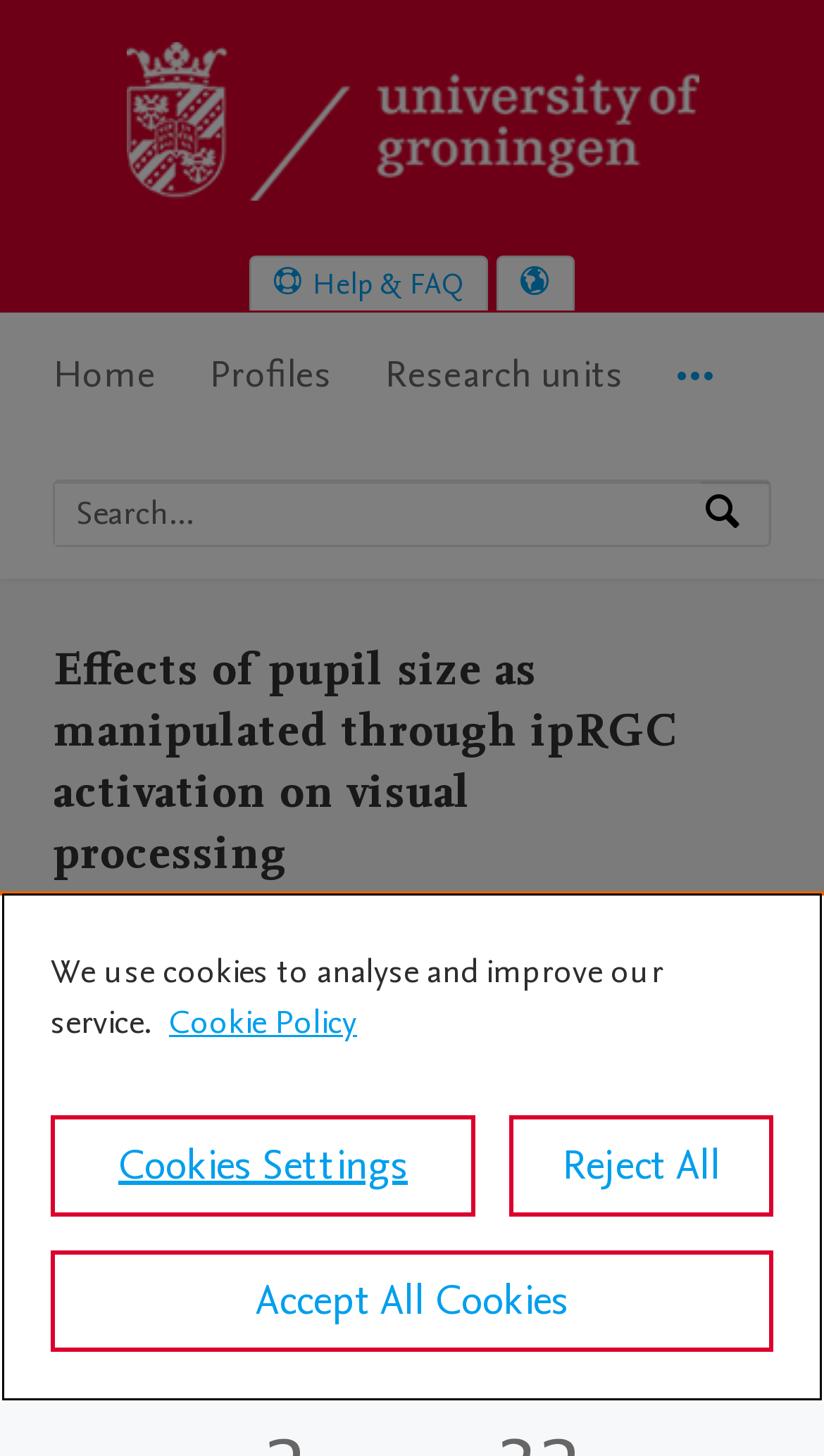Please identify the bounding box coordinates of the region to click in order to complete the given instruction: "View research output". The coordinates should be four float numbers between 0 and 1, i.e., [left, top, right, bottom].

[0.064, 0.845, 0.303, 0.873]